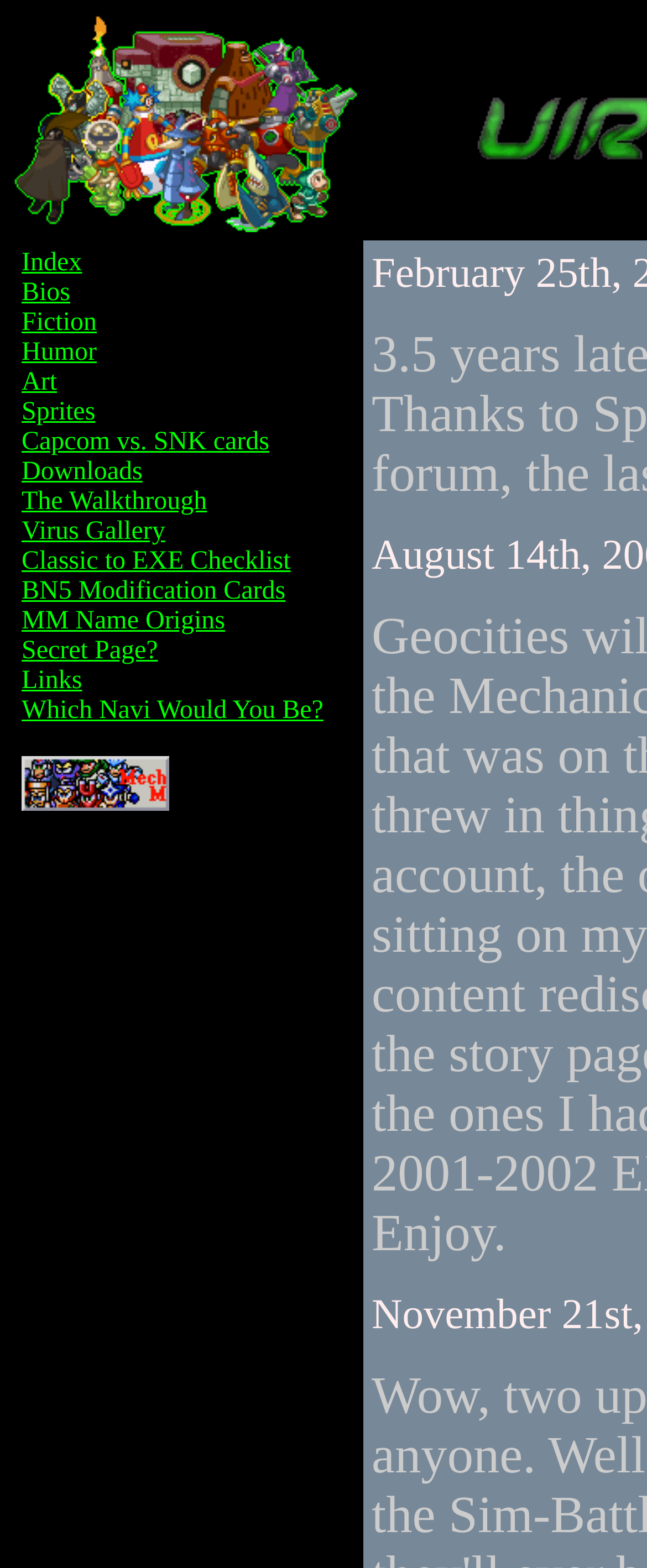Please identify the bounding box coordinates of the clickable element to fulfill the following instruction: "go to index page". The coordinates should be four float numbers between 0 and 1, i.e., [left, top, right, bottom].

[0.033, 0.159, 0.127, 0.177]